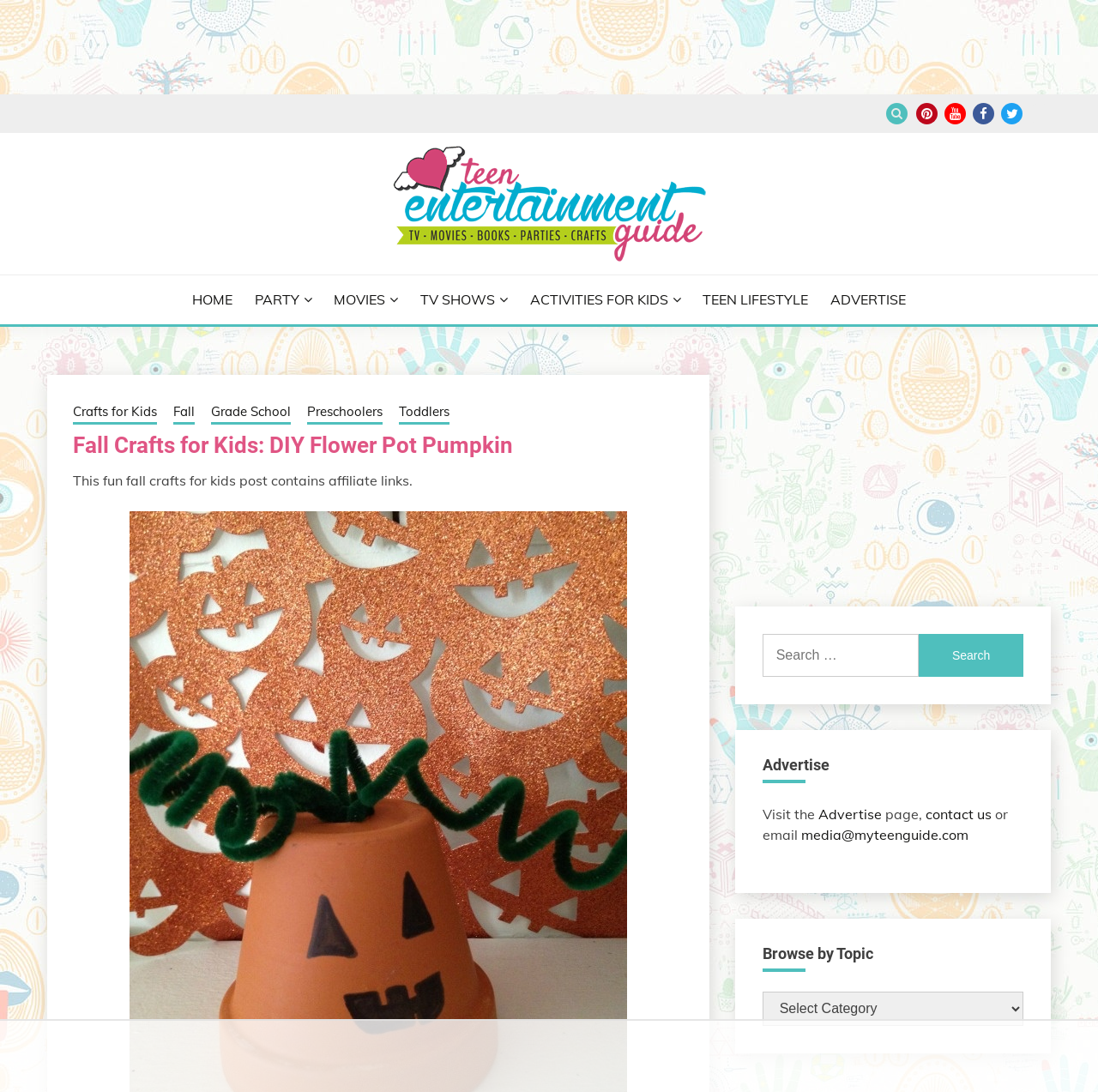Show the bounding box coordinates for the element that needs to be clicked to execute the following instruction: "Go to the home page". Provide the coordinates in the form of four float numbers between 0 and 1, i.e., [left, top, right, bottom].

[0.175, 0.264, 0.212, 0.285]